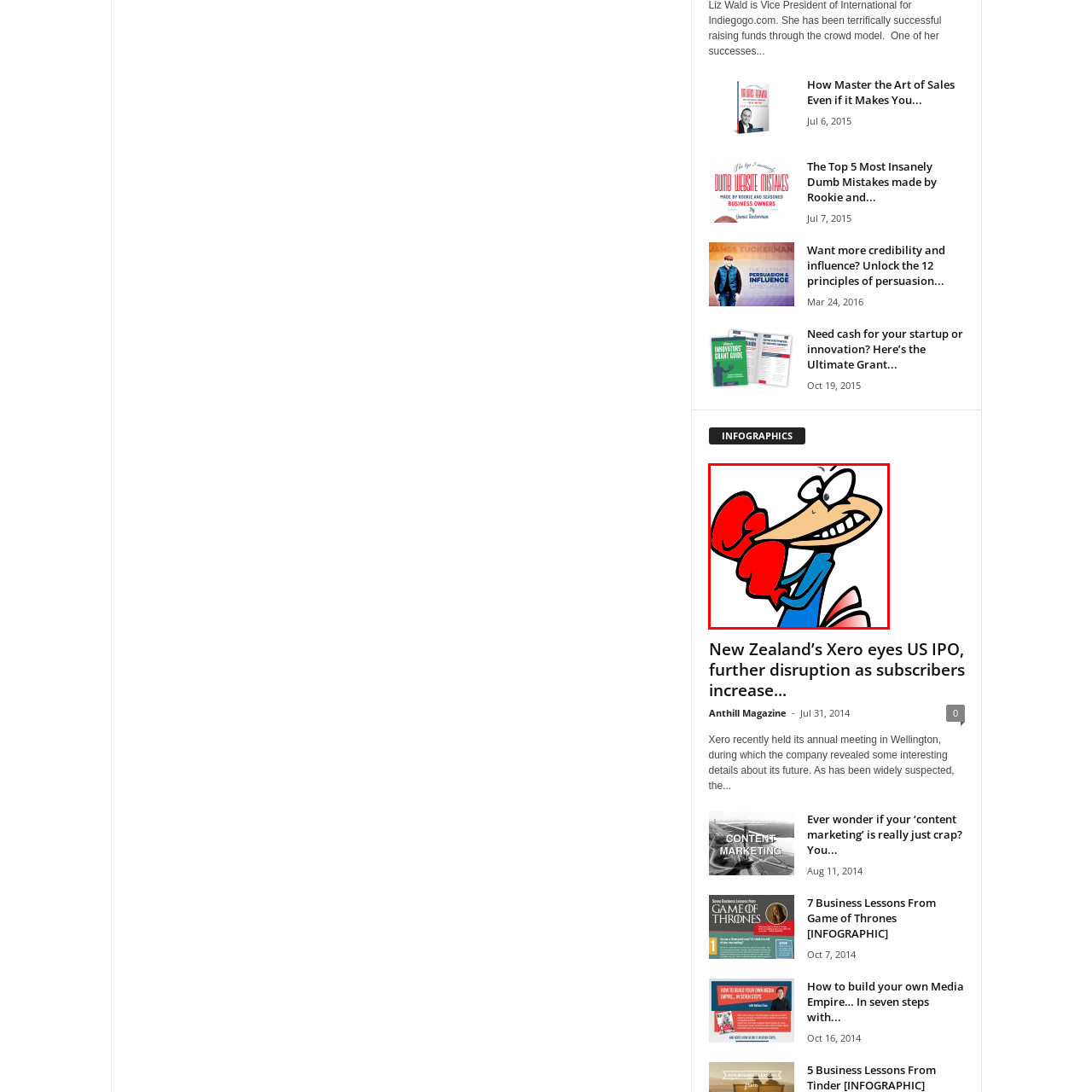Is the shrimp character depicted as aggressive?
Carefully examine the image within the red bounding box and provide a comprehensive answer based on what you observe.

The caption suggests that the shrimp character embodies a jovial spirit, and the overall tone of the image is light-hearted and playful, indicating that the shrimp is not depicted as aggressive, but rather as a fun-loving and competitive character.